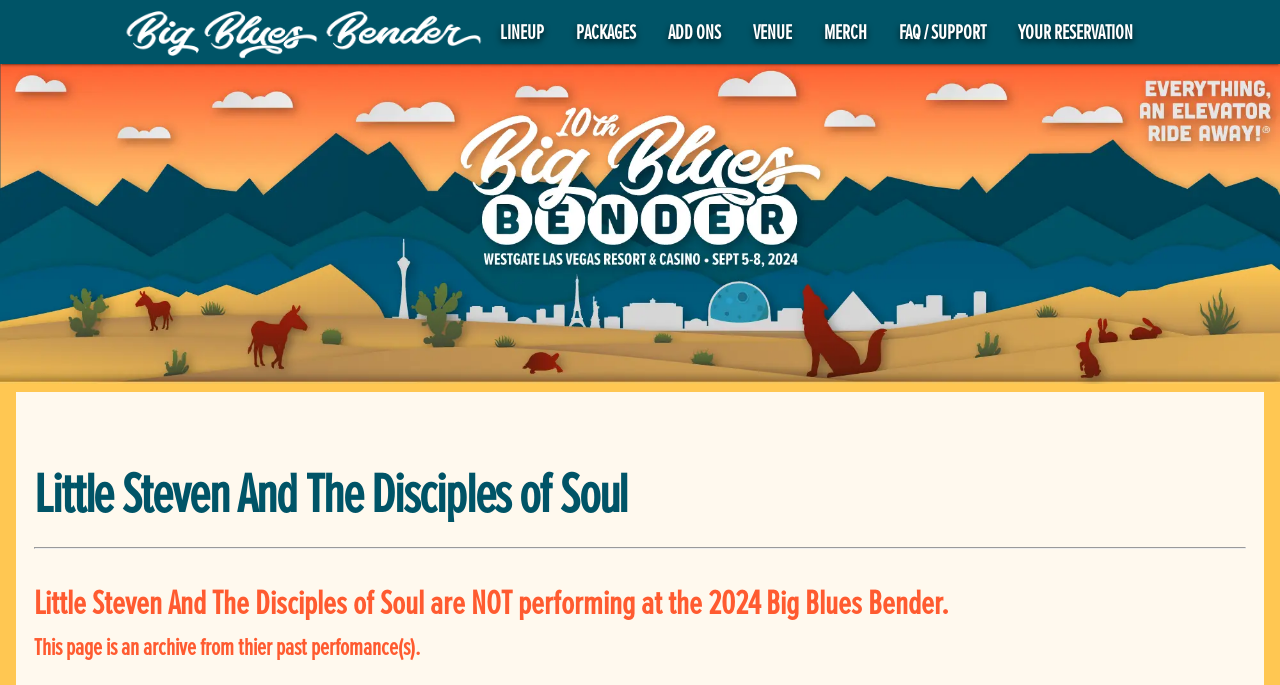What is the name of the event?
Make sure to answer the question with a detailed and comprehensive explanation.

I looked at the link elements on the webpage and found that one of them has the text 'Big Blues Bender'. This is likely the name of the event.